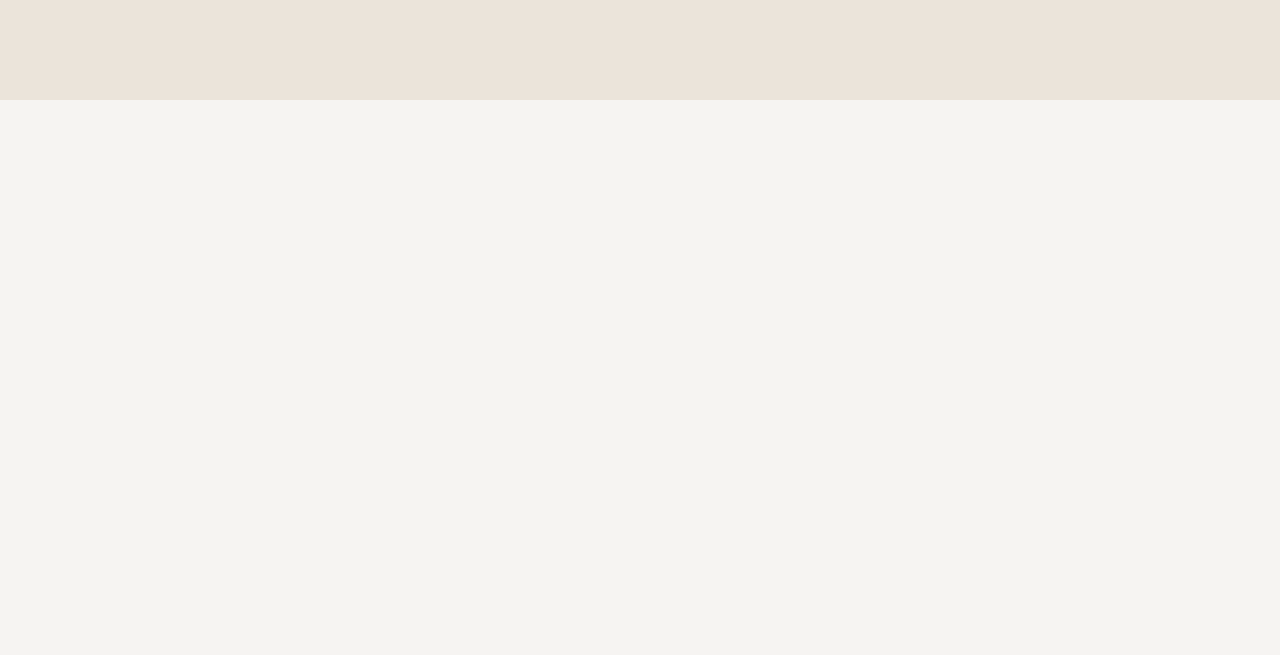How many services are listed on the webpage?
Please provide an in-depth and detailed response to the question.

There are 8 links on the webpage, each leading to a different service, including Herd Health, Swine Reproduction, Production Management, Production Records, PQA Plus & TQA Certification, Animal Care & Training Services, Product Procurement, and Education & Development.